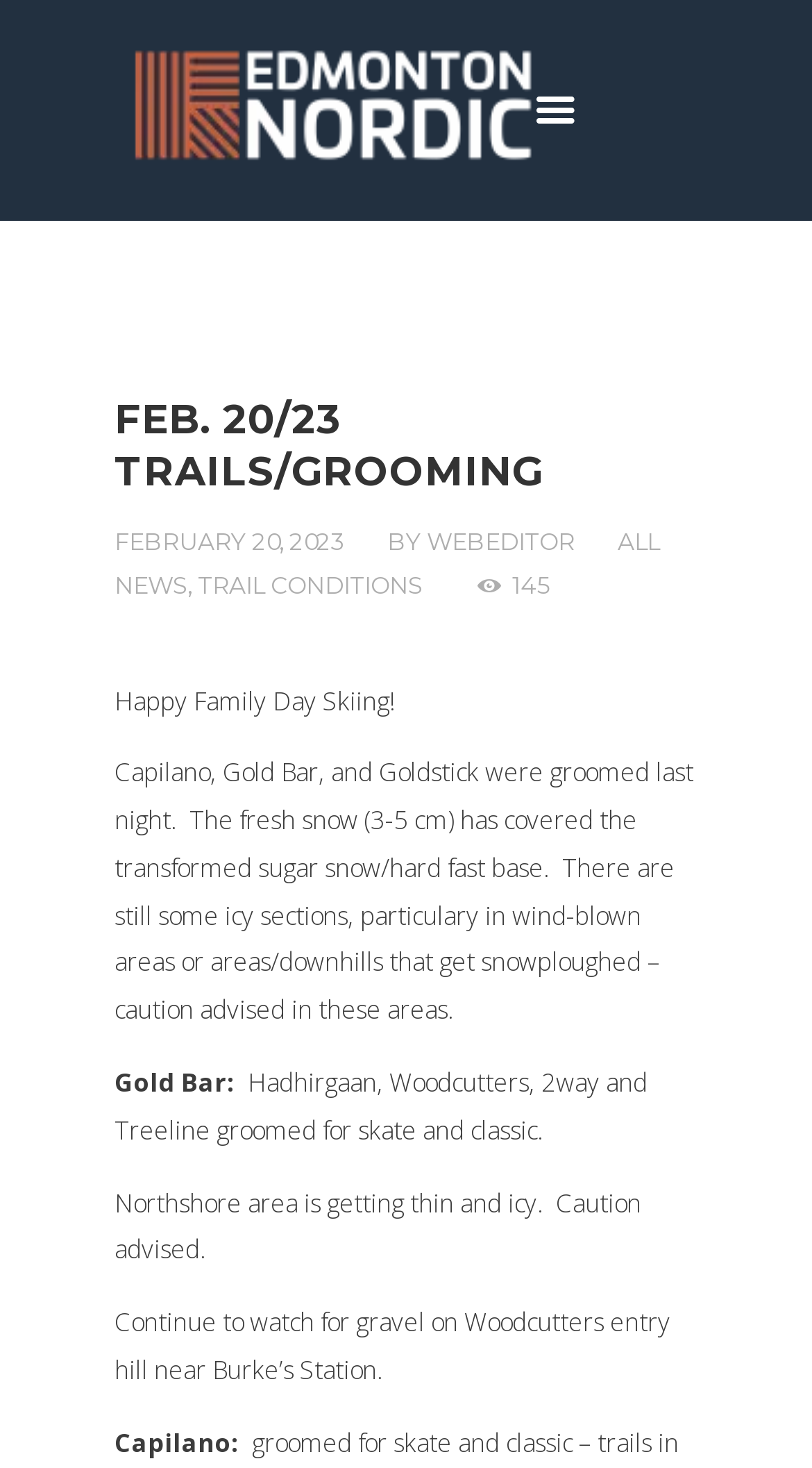How many views does this news have? Based on the screenshot, please respond with a single word or phrase.

145